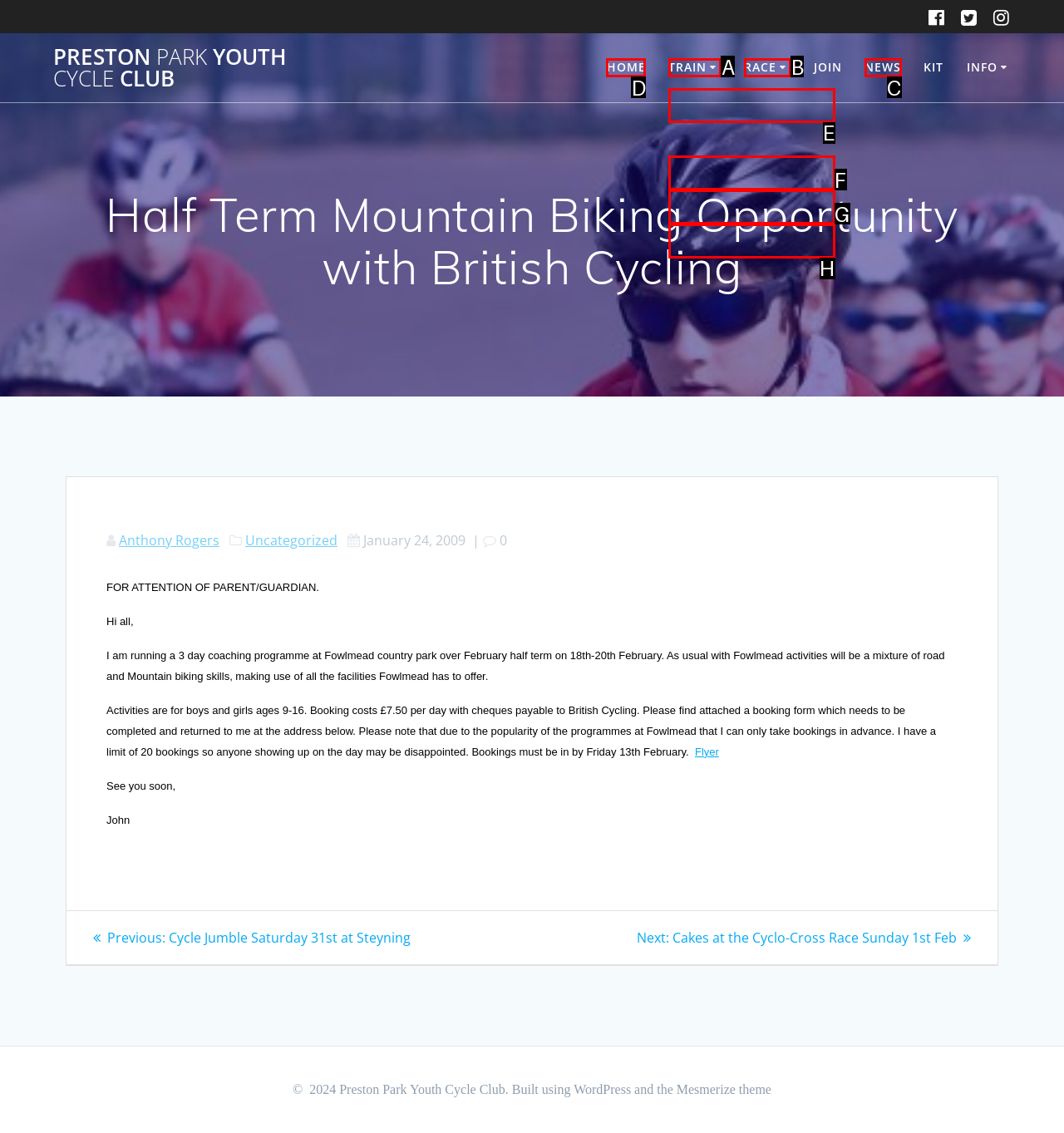Determine which HTML element should be clicked for this task: Click the 'HOME' link
Provide the option's letter from the available choices.

D